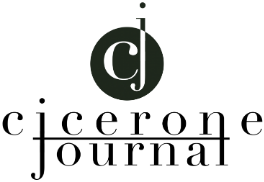Offer an in-depth caption of the image, mentioning all notable aspects.

The image features the logo of the "Cicerone Journal," characterized by its elegant design. The logo prominently displays the letters "C" and "J" intertwined within a circular element, symbolizing a cohesive and artistic identity. Below this circular emblem, the word "cicerone" is presented in a stylized font, emphasizing a blend of modernity and tradition, while "journal" appears in a more classical typeface, suggesting a commitment to thoughtful exploration and documentation. This visual identity encapsulates the essence of the journal, which aims to engage its audience with insightful content and artistic reflections.